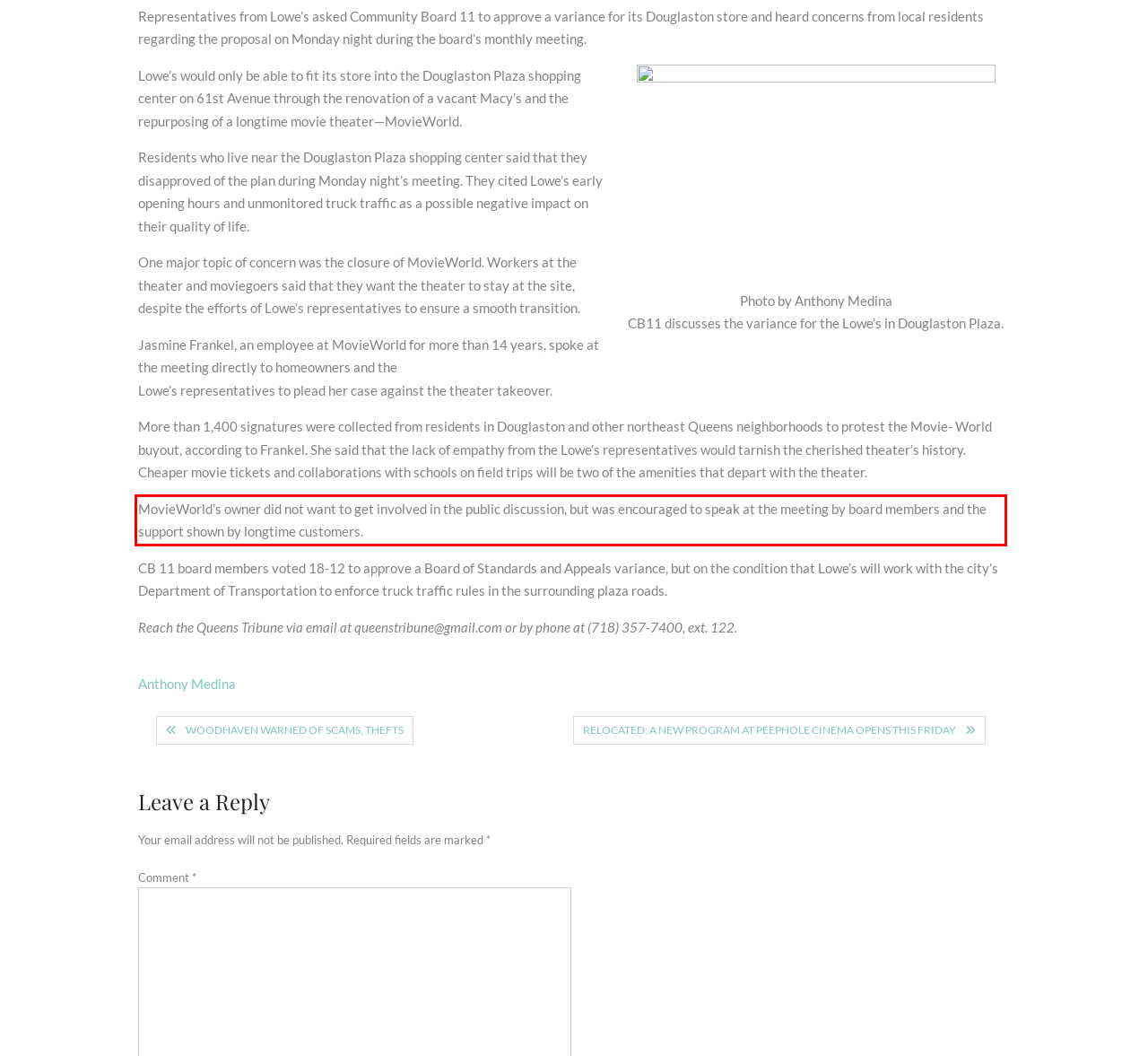View the screenshot of the webpage and identify the UI element surrounded by a red bounding box. Extract the text contained within this red bounding box.

MovieWorld’s owner did not want to get involved in the public discussion, but was encouraged to speak at the meeting by board members and the support shown by longtime customers.